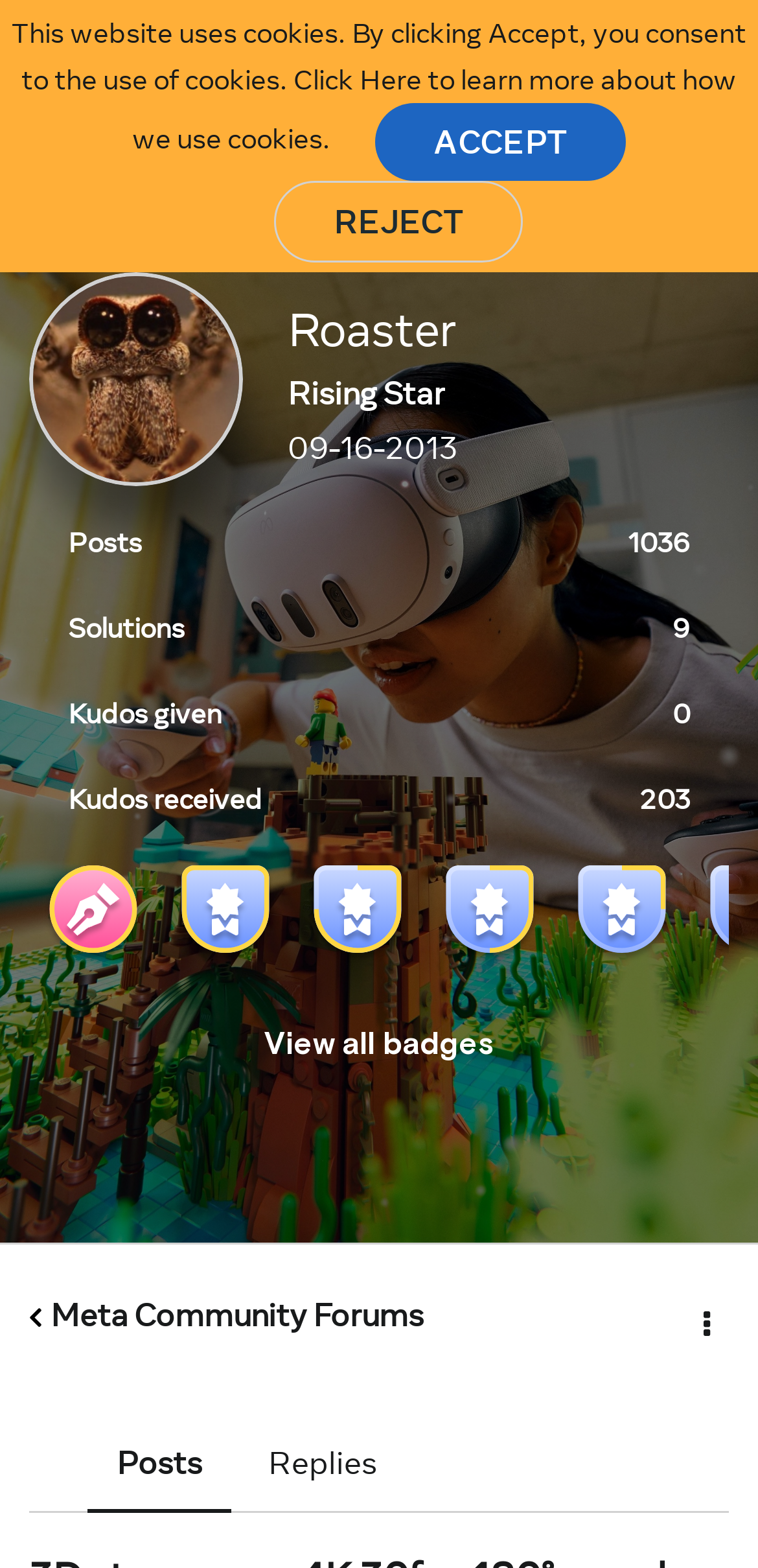Please identify the bounding box coordinates for the region that you need to click to follow this instruction: "Go to Meta Community Forums".

[0.038, 0.826, 0.559, 0.851]